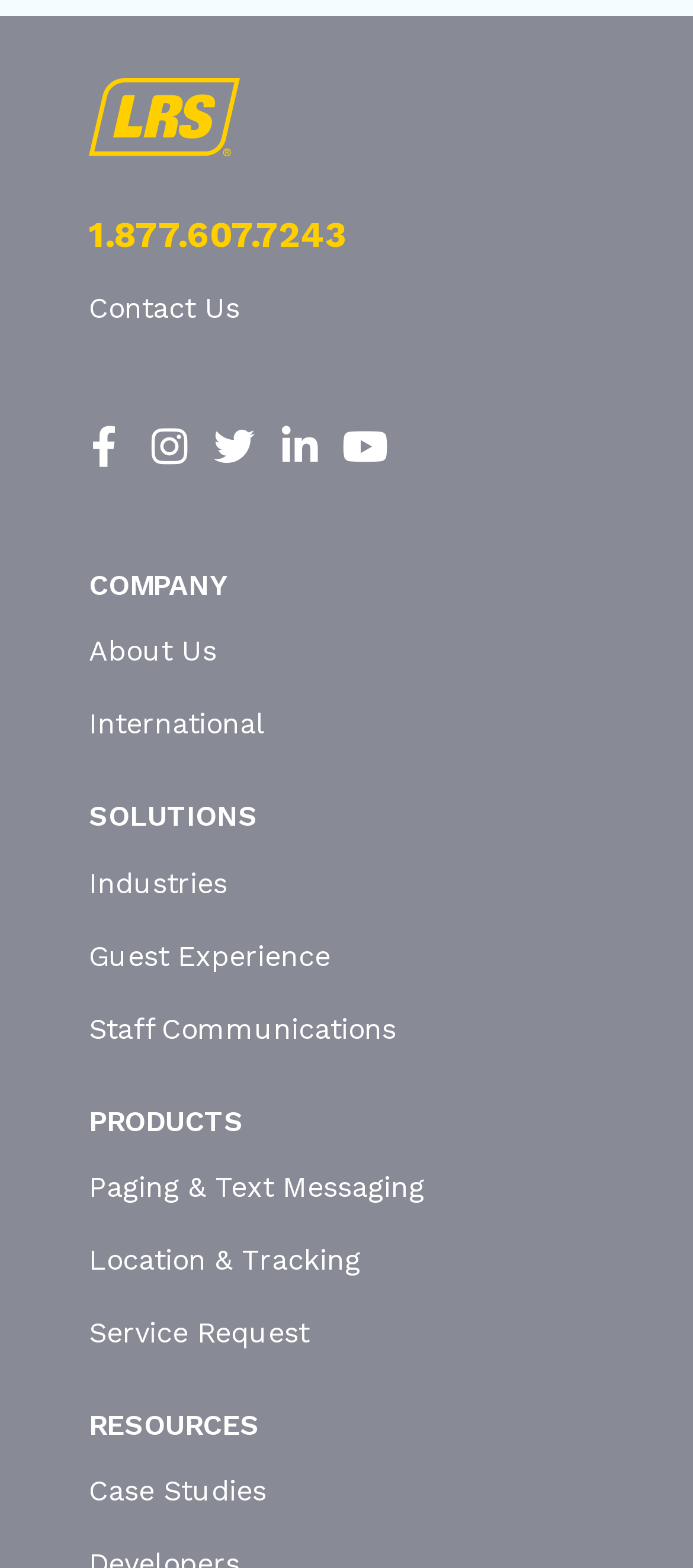Identify the bounding box coordinates for the element you need to click to achieve the following task: "Explore Guest Experience solutions". Provide the bounding box coordinates as four float numbers between 0 and 1, in the form [left, top, right, bottom].

[0.115, 0.596, 0.872, 0.624]